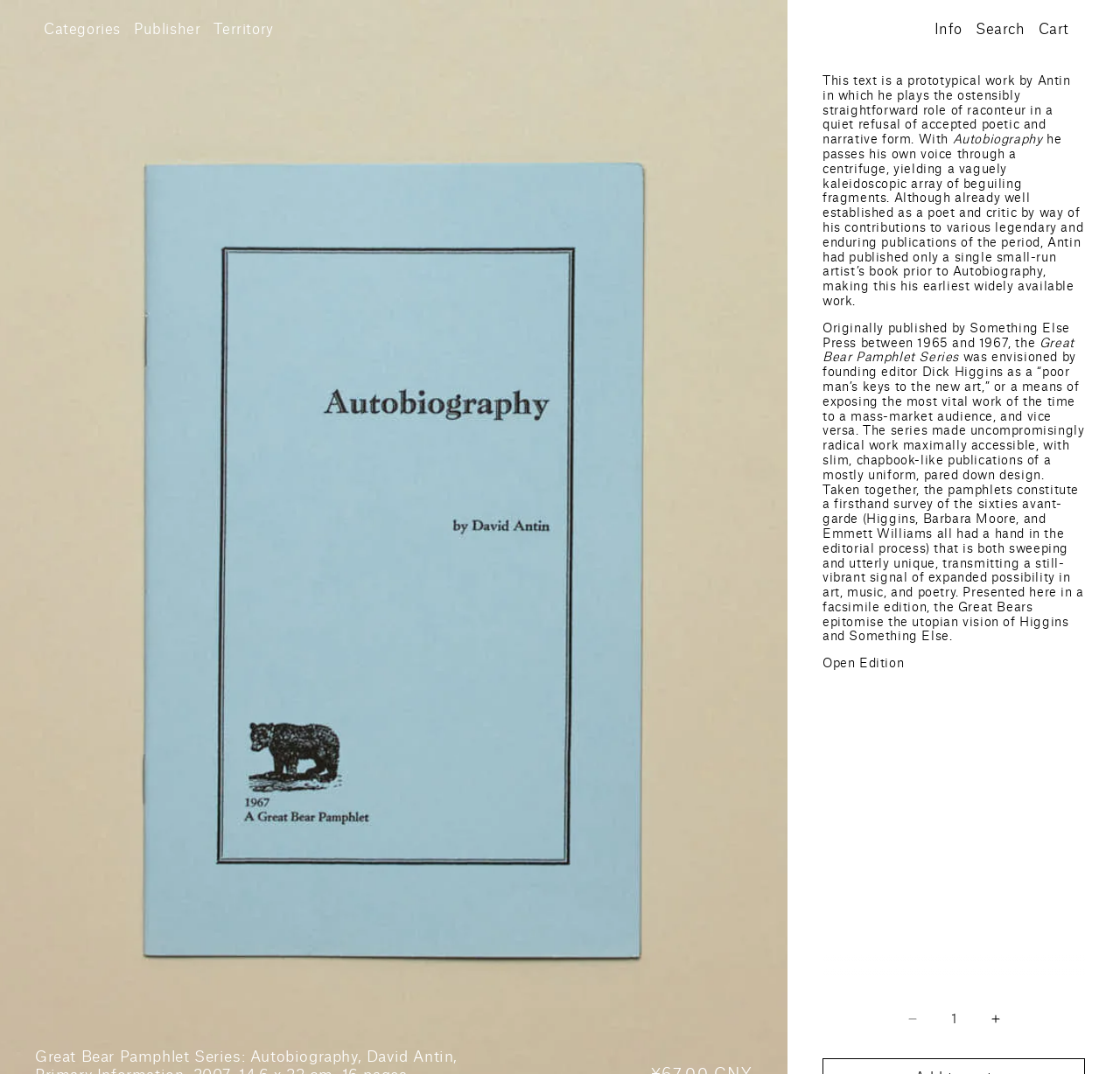Give a comprehensive overview of the webpage, including key elements.

This webpage is about David Antin's work, specifically his book "Autobiography" from the Great Bear Pamphlet Series. At the top of the page, there is a heading with the title of the book and the series it belongs to. Below the heading, there is an image linked to the title, which is likely the book cover.

On the left side of the page, there are two columns of links. The first column has categories such as "Activism", "Architecture", "Art", and so on, with 15 links in total. The second column has publishers' names, with 47 links in total. These links are arranged in a vertical list, with each link below the previous one.

The categories and publishers' names are listed in a compact manner, with minimal space between each link. The links are evenly spaced and aligned, making it easy to scan through the list. The categories are more general, while the publishers' names are more specific, suggesting that the webpage is providing a comprehensive list of related resources.

There is no prominent text or paragraph on the page, aside from the title and the links. The focus of the page appears to be on providing a collection of related links, rather than presenting a narrative or descriptive text.